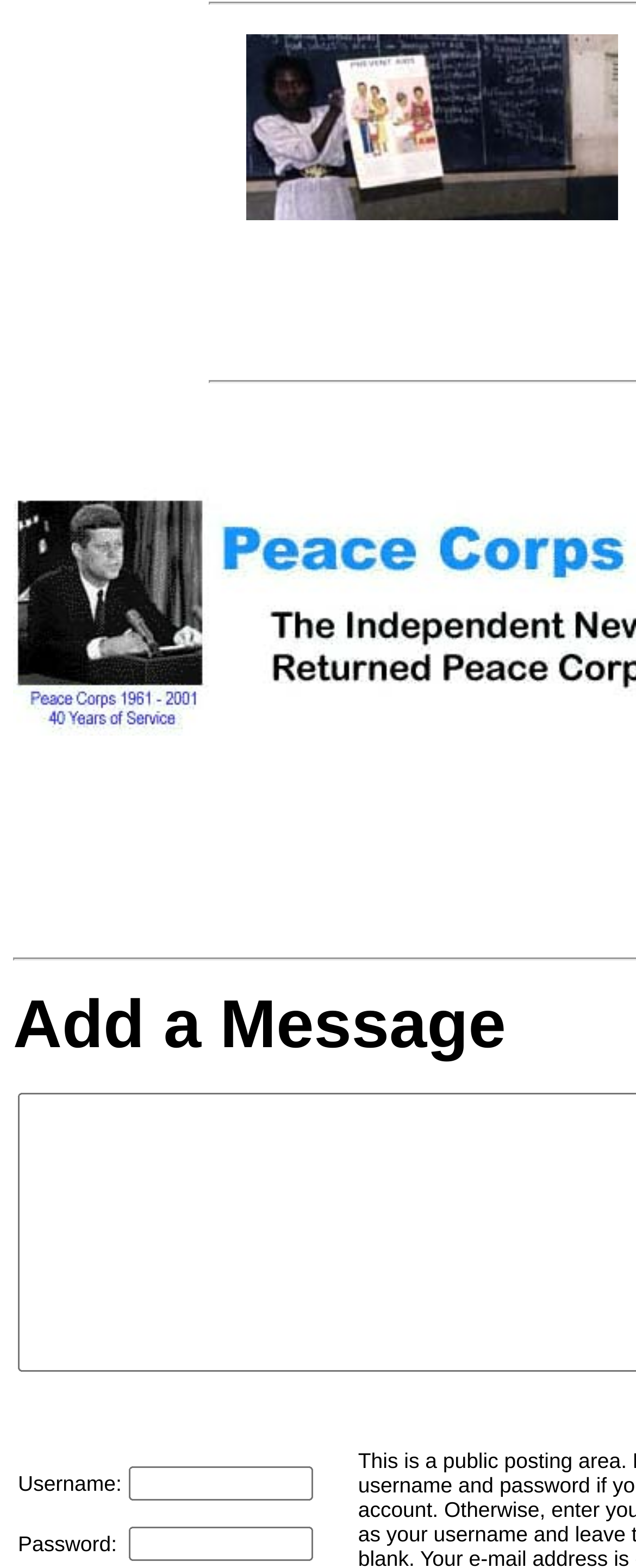How many columns are in the table?
Please provide a full and detailed response to the question.

The table is composed of multiple LayoutTableCell elements, which are arranged horizontally. By examining the bounding box coordinates of these elements, we can determine that there are three columns in the table.